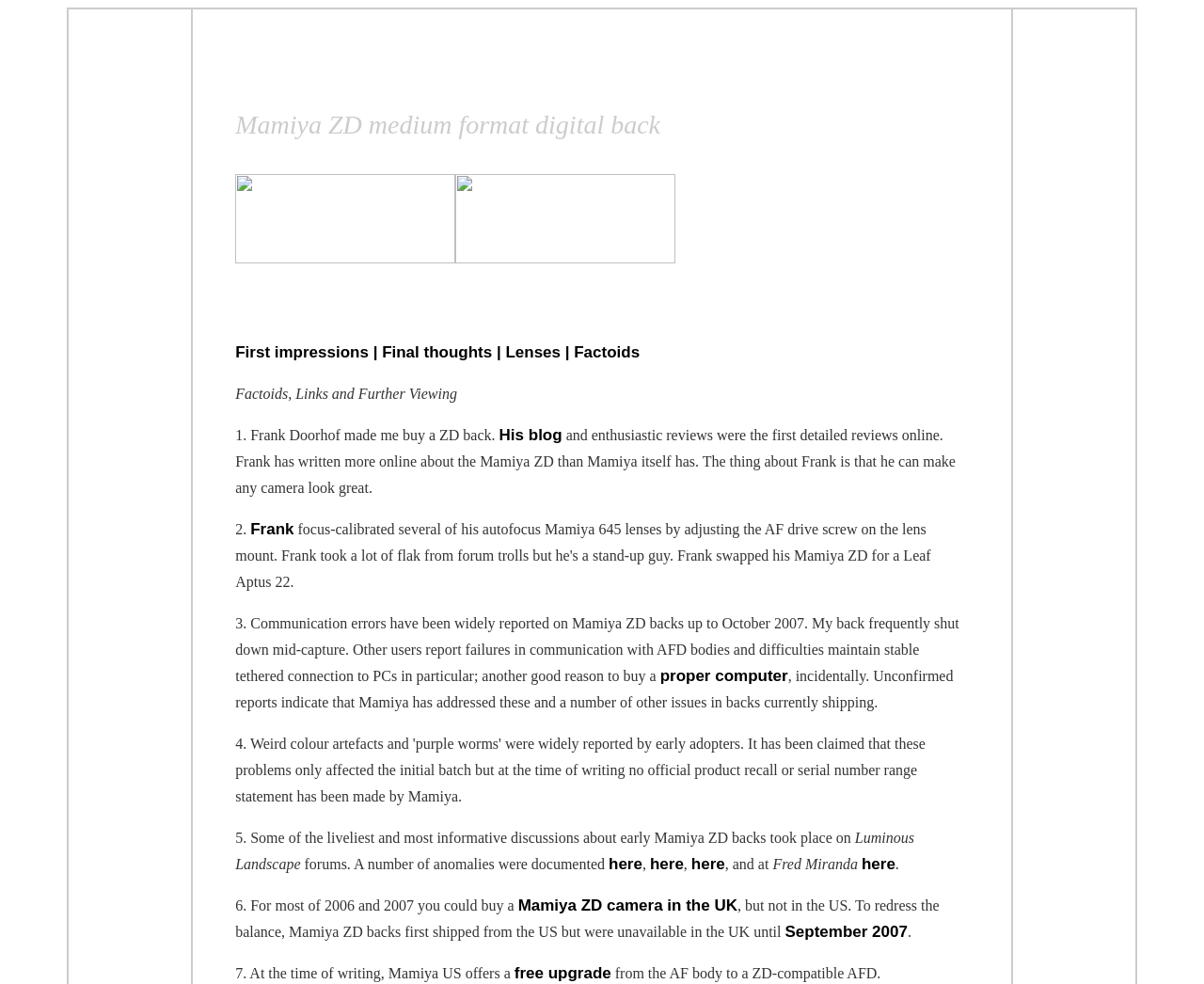Please respond to the question with a concise word or phrase:
What is the purpose of the 'Final thoughts' link?

To read final thoughts on the camera